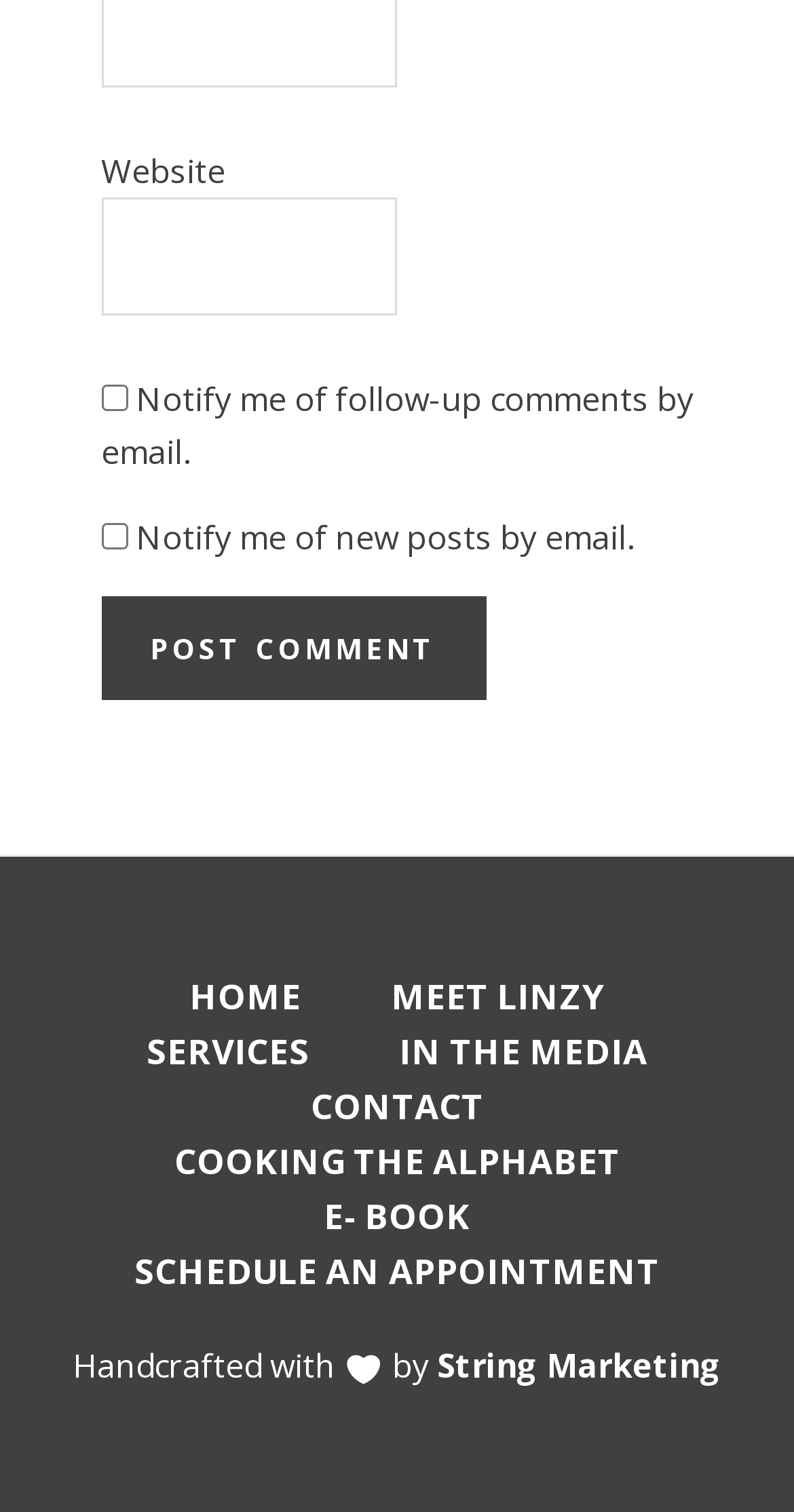Provide the bounding box coordinates for the area that should be clicked to complete the instruction: "Go to HOME".

[0.187, 0.647, 0.431, 0.683]